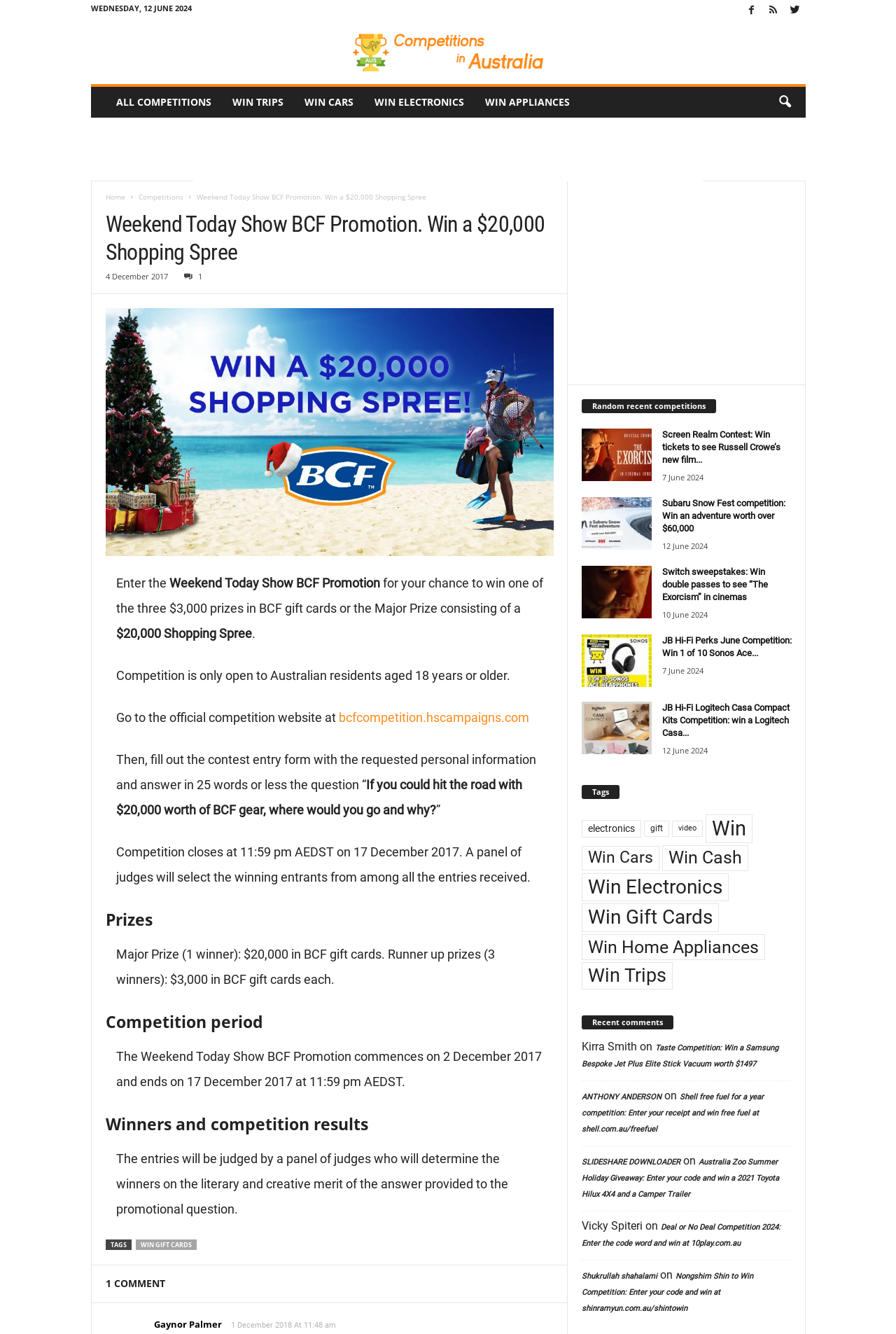Determine the bounding box coordinates of the section to be clicked to follow the instruction: "Enter the Weekend Today Show BCF Promotion". The coordinates should be given as four float numbers between 0 and 1, formatted as [left, top, right, bottom].

[0.129, 0.432, 0.606, 0.462]